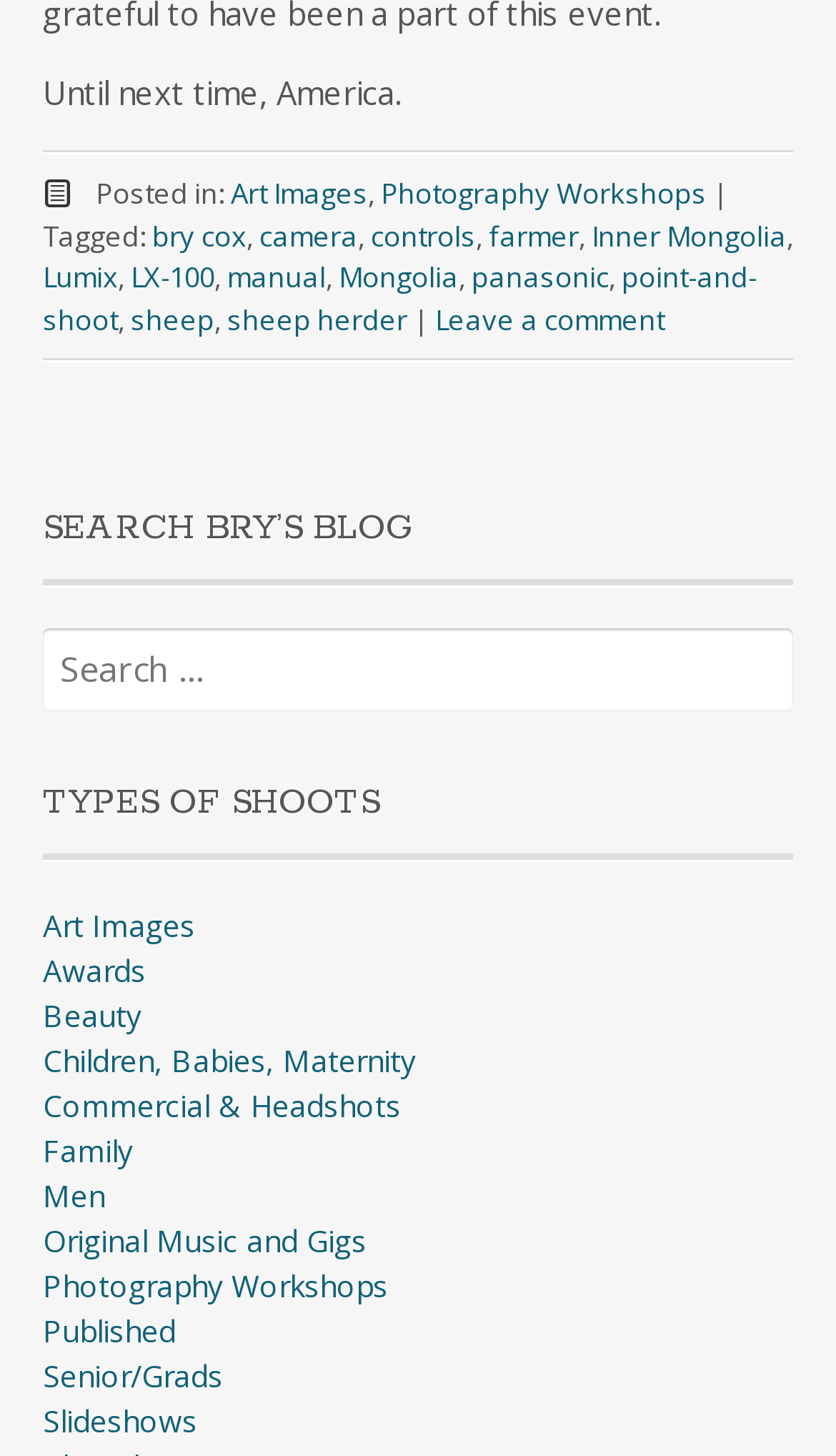How many categories are listed under 'TYPES OF SHOOTS'?
Respond to the question with a well-detailed and thorough answer.

I counted the number of link elements that are direct children of the heading element with the text 'TYPES OF SHOOTS'. There are 13 link elements, each representing a category.